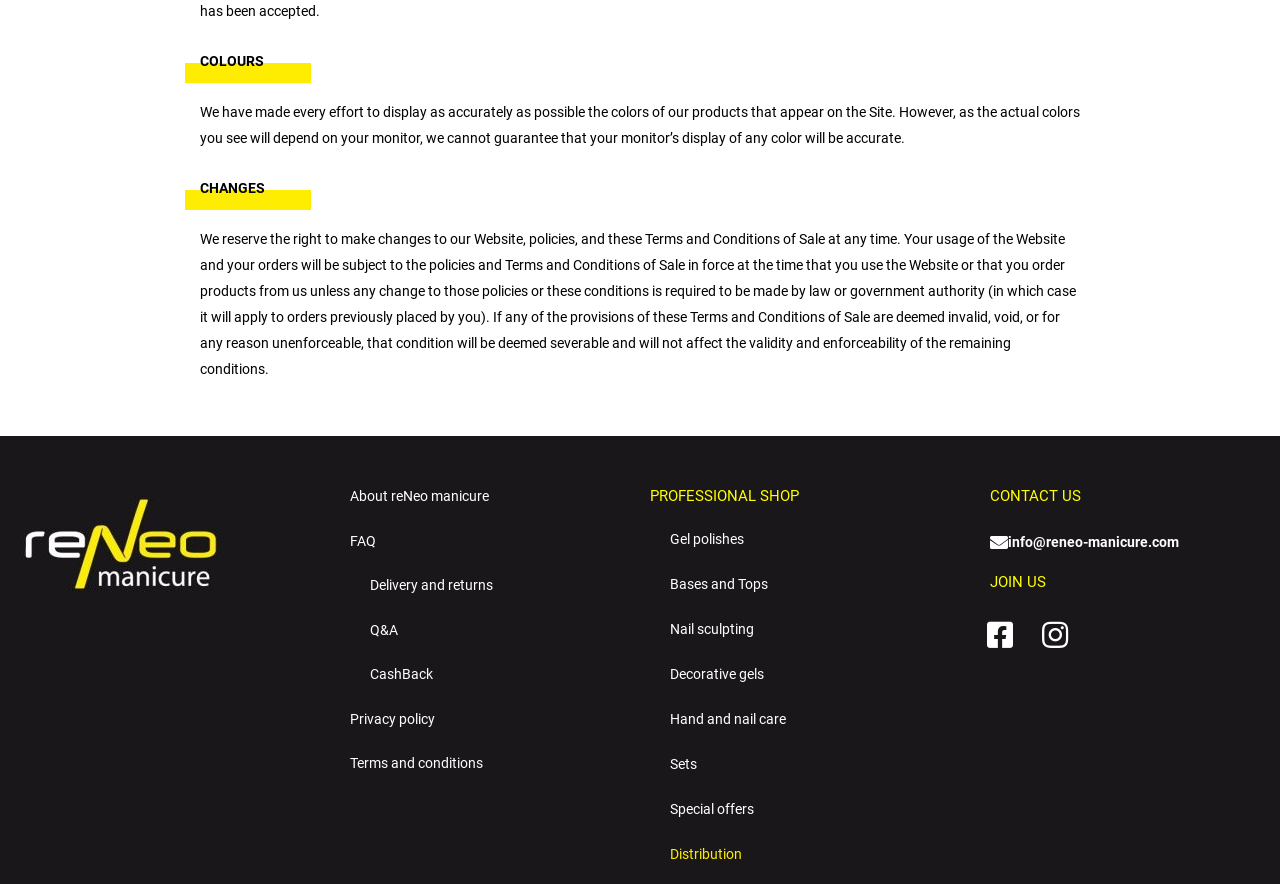Extract the bounding box coordinates of the UI element described by: "Terms and conditions". The coordinates should include four float numbers ranging from 0 to 1, e.g., [left, top, right, bottom].

[0.273, 0.855, 0.377, 0.873]